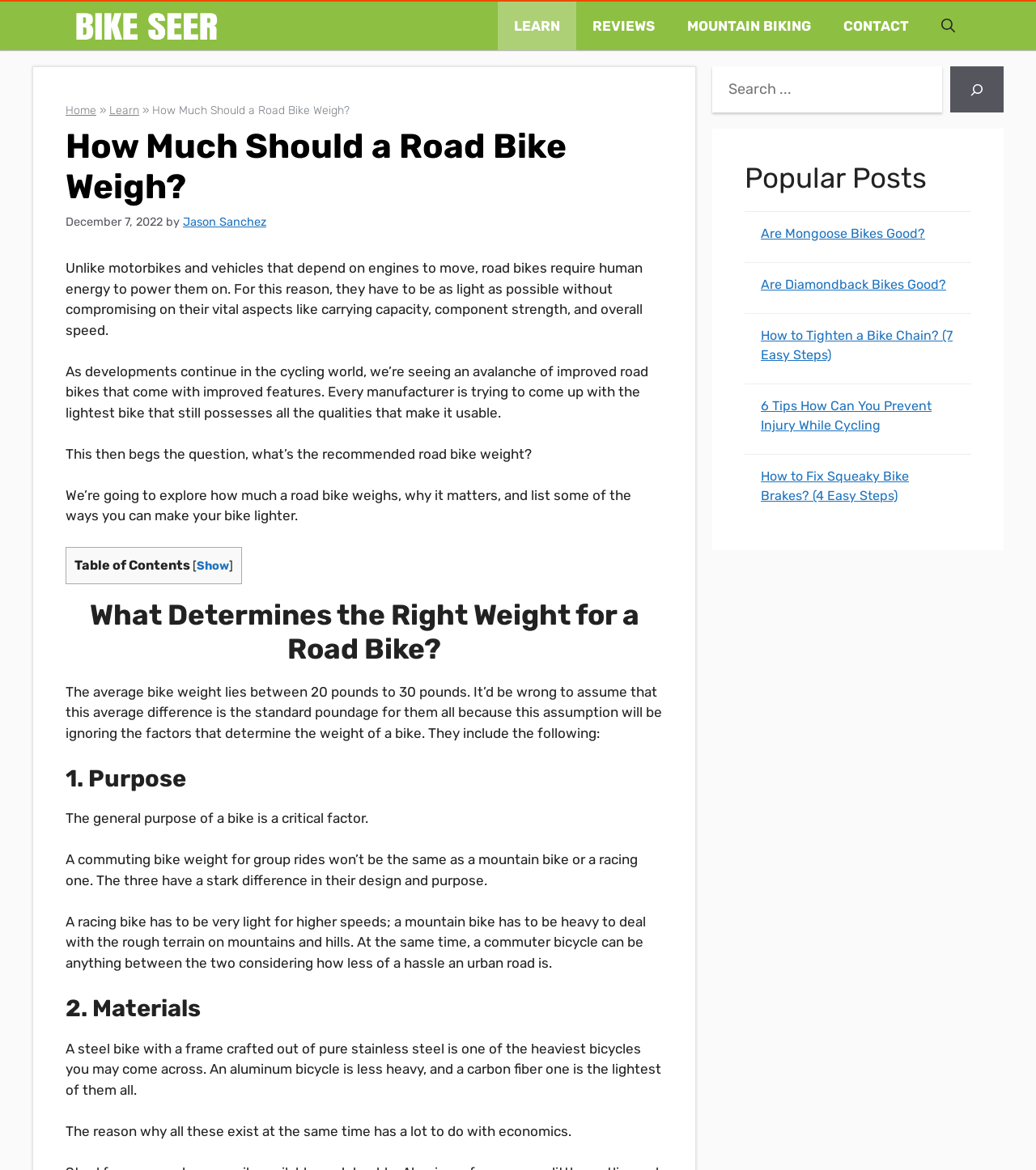What determines the weight of a road bike?
Please give a well-detailed answer to the question.

The webpage explains that the weight of a road bike is determined by two main factors: its purpose, such as commuting or racing, and the materials used to make it, such as steel, aluminum, or carbon fiber.